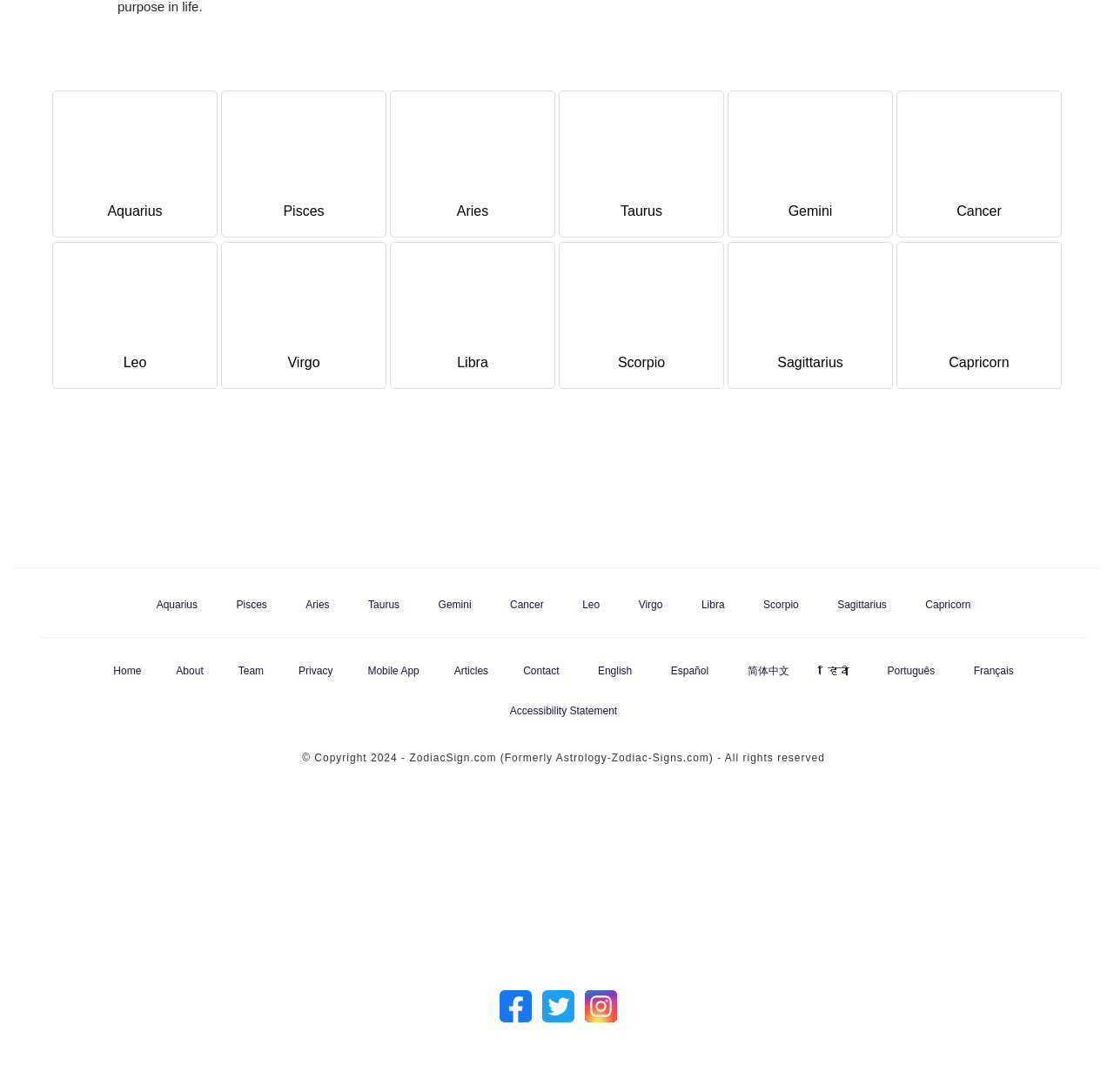Specify the bounding box coordinates of the area to click in order to follow the given instruction: "Go to Home page."

[0.094, 0.605, 0.135, 0.624]